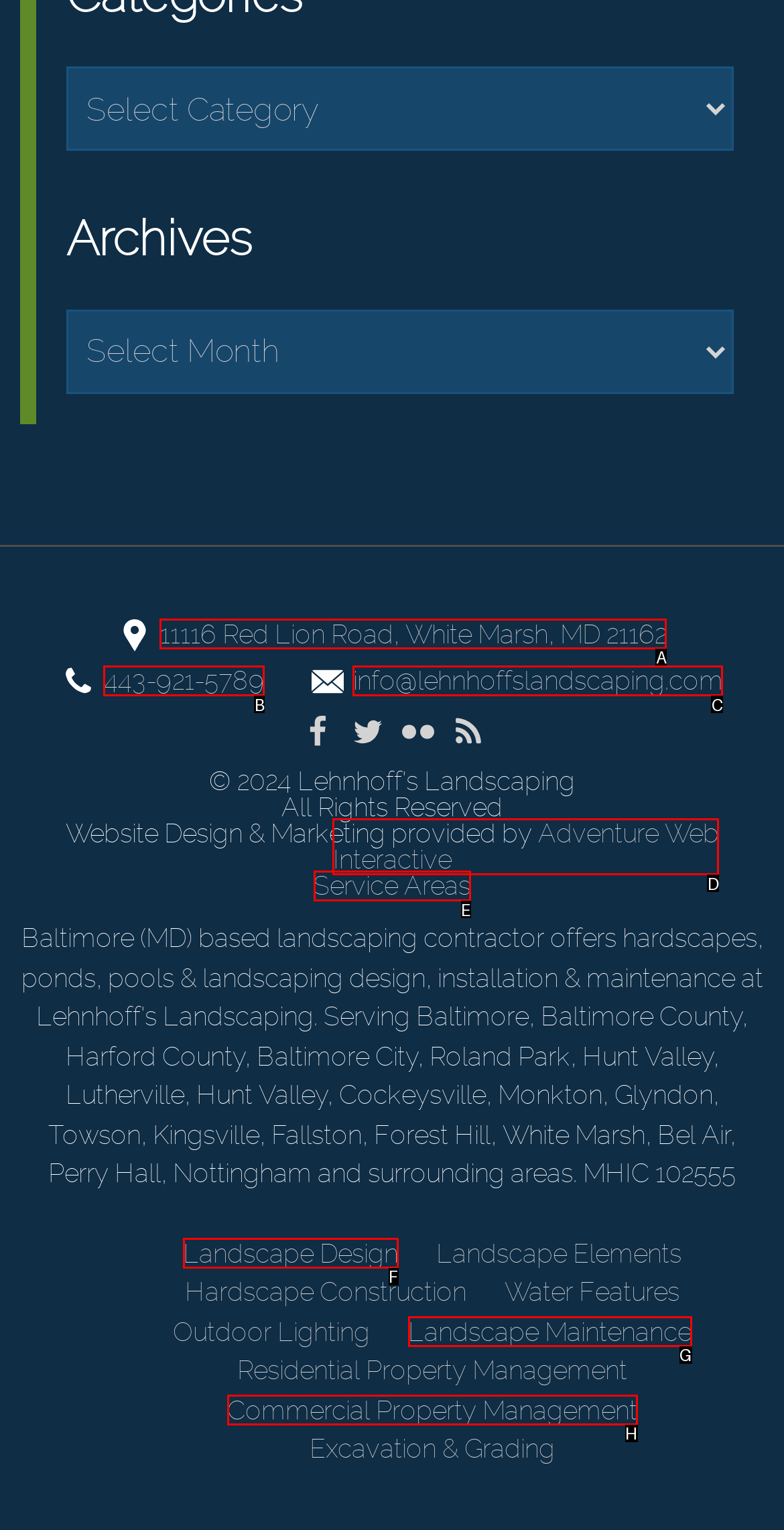Identify the option that corresponds to the description: Landscape Design. Provide only the letter of the option directly.

F